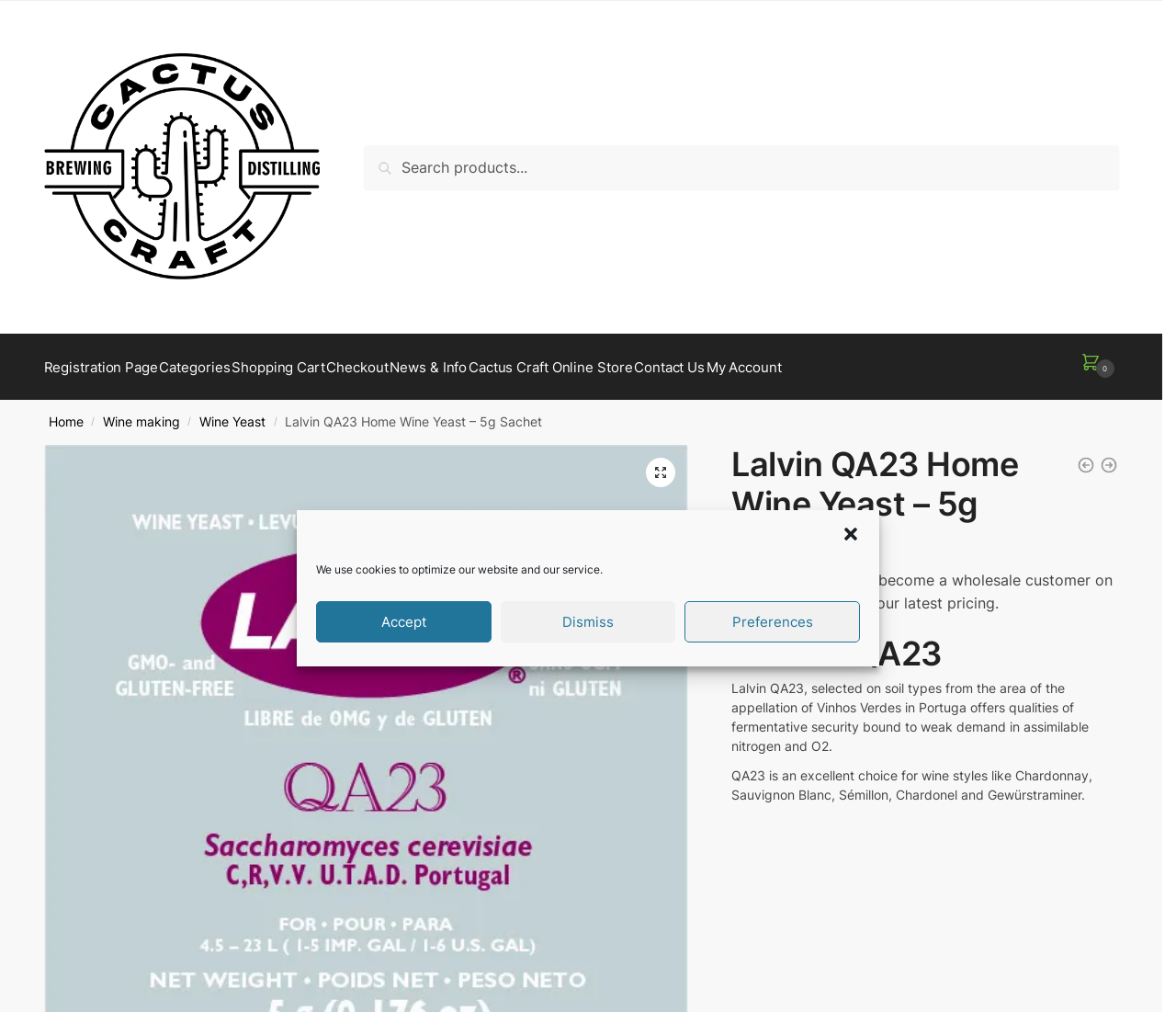Find and indicate the bounding box coordinates of the region you should select to follow the given instruction: "Learn about Lalvin QA23 wine yeast".

[0.622, 0.616, 0.951, 0.656]